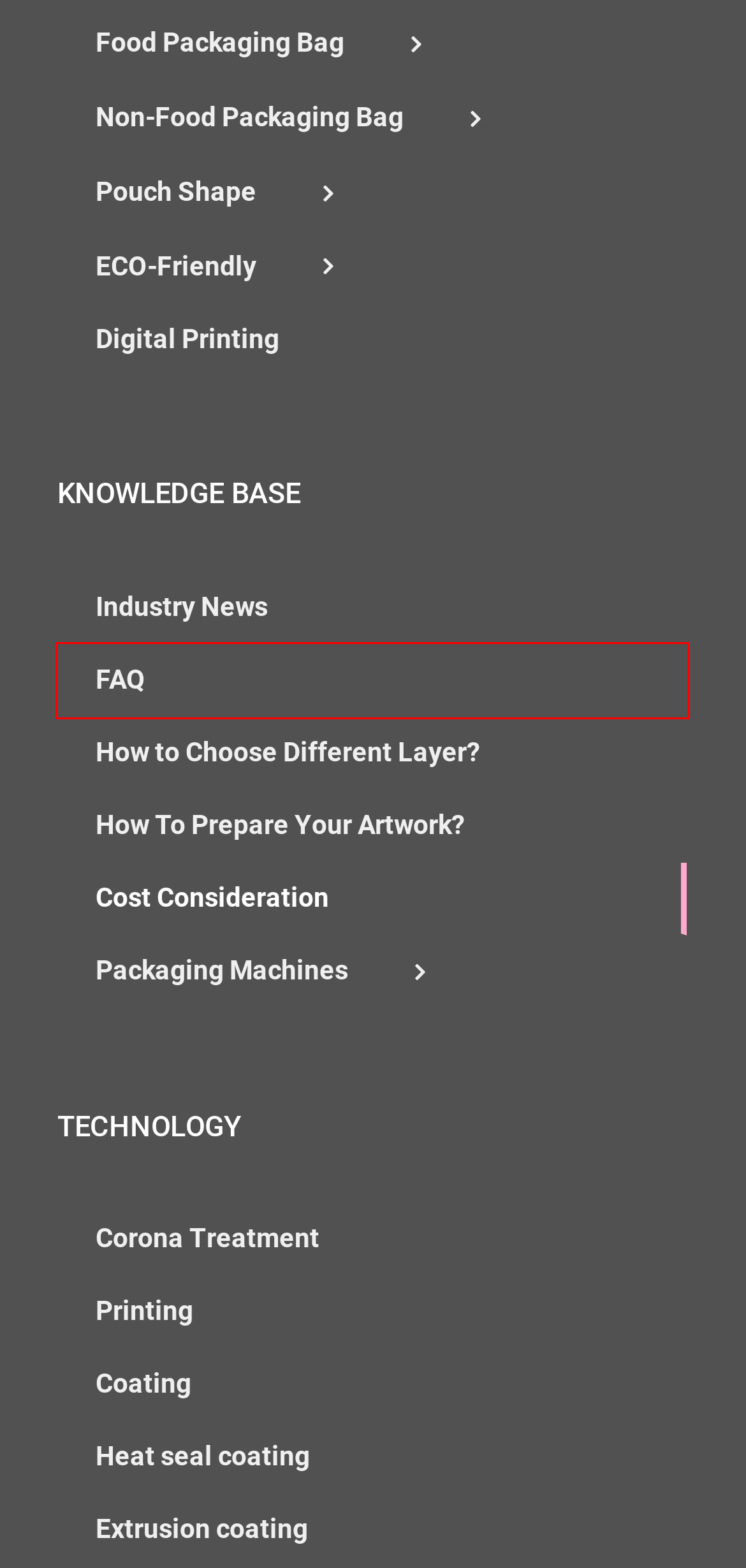Given a screenshot of a webpage with a red bounding box around an element, choose the most appropriate webpage description for the new page displayed after clicking the element within the bounding box. Here are the candidates:
A. Film Wetting, Dispersion Coating - ProductsPack Flexible Packaging Supplier
B. Pouch Shape - ProductsPack
C. Corona Treatment - ProductsPack Packaging (Food Grade) Supplier
D. Digital Printing - ProductsPack
E. Heat seal coating - ProductsPack Flexible Packaging (Food Grade) Supplier
F. Printed film - ProductsPack Flexible Packaging (Food Grade) Supplier
G. Packaging FAQ - ProductsPack Flexible Packaging Supplier
H. How To Prepare Your Printing Artwork? - ProductsPack Flexible Packaging Supplier

G